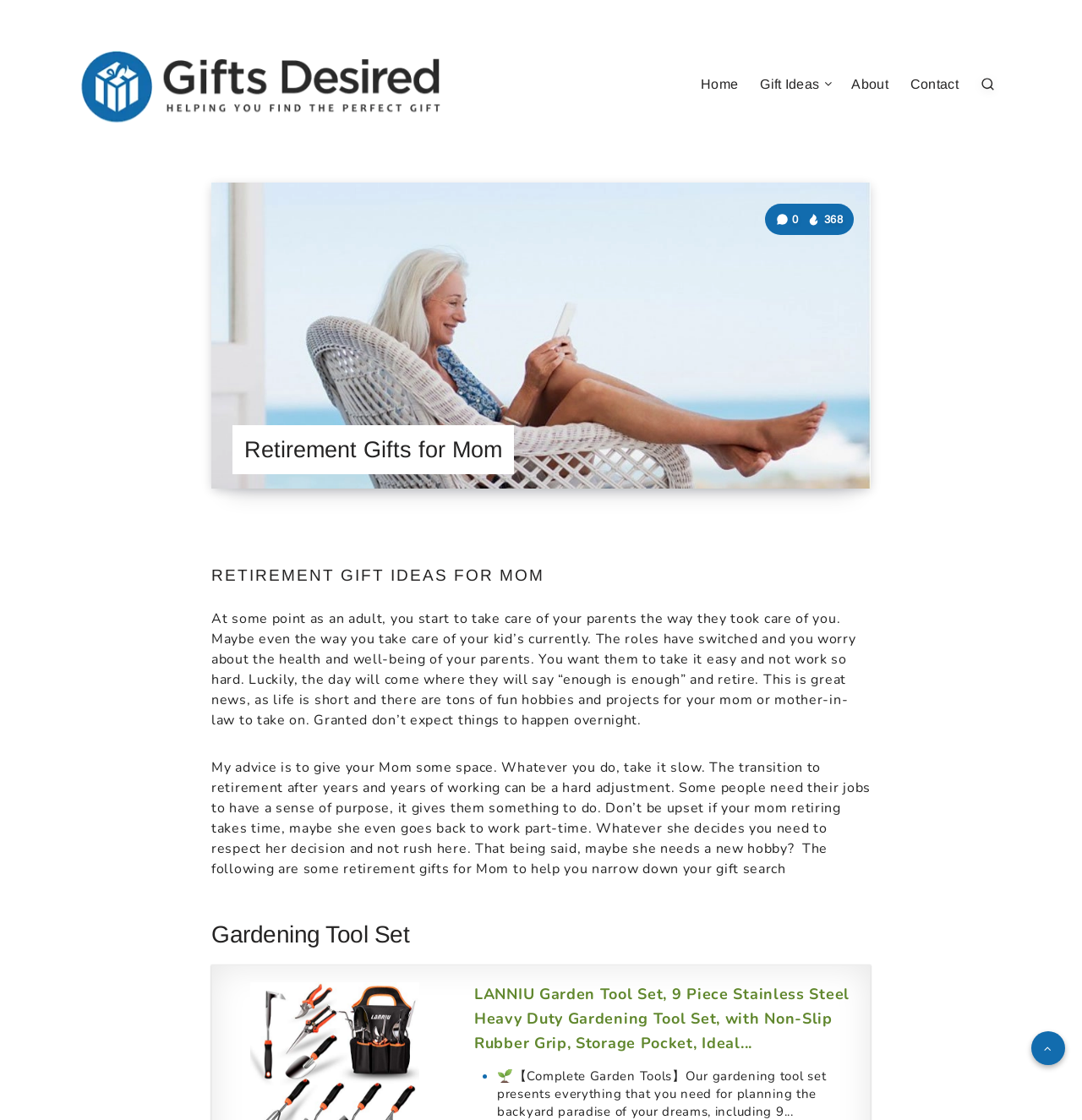Determine the bounding box coordinates of the clickable region to execute the instruction: "Click on Banbury". The coordinates should be four float numbers between 0 and 1, denoted as [left, top, right, bottom].

None